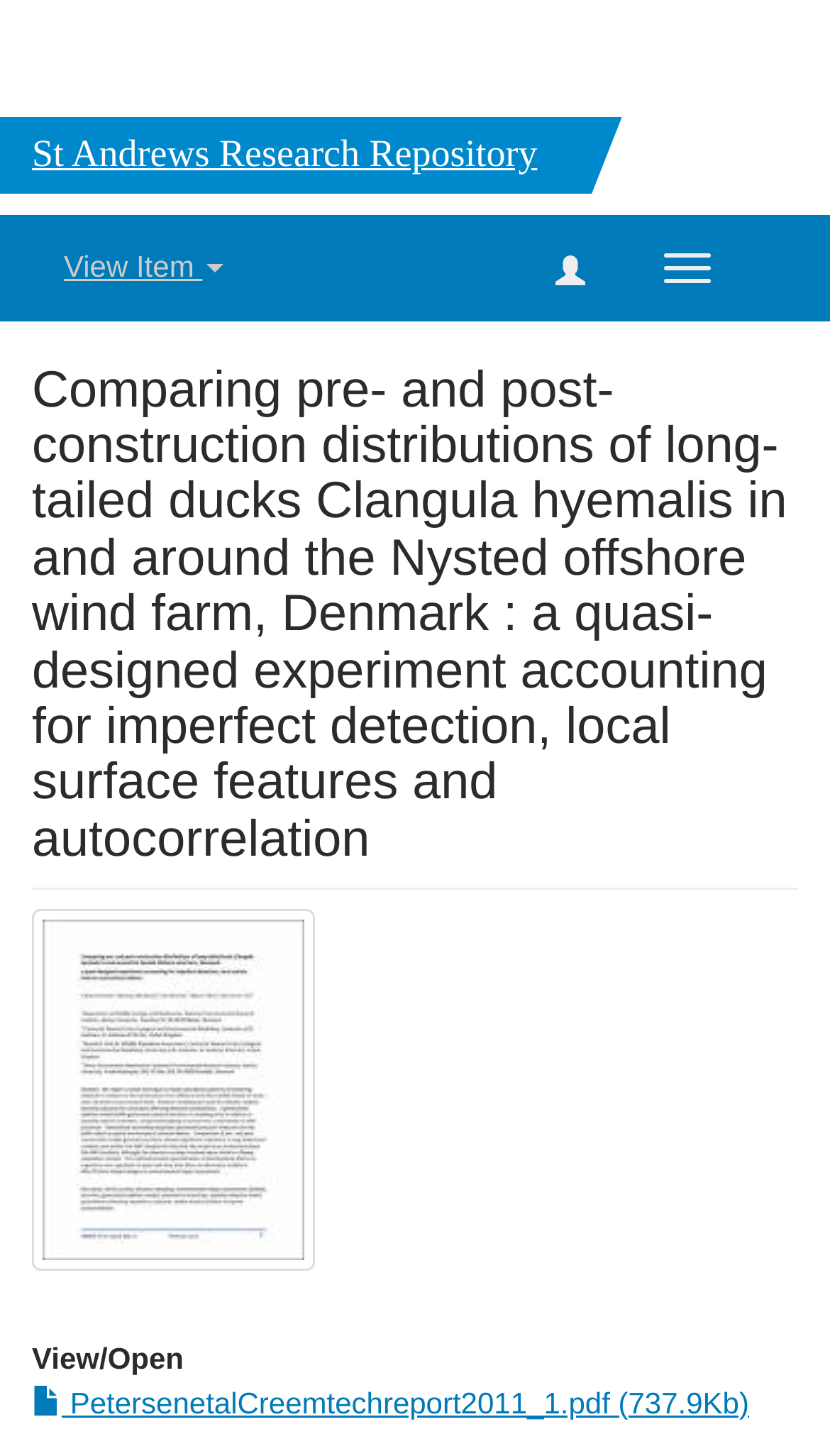What is the name of the research repository?
Kindly answer the question with as much detail as you can.

I found the answer by looking at the heading element with the text 'St Andrews Research Repository' at the top of the webpage, which indicates the name of the research repository.